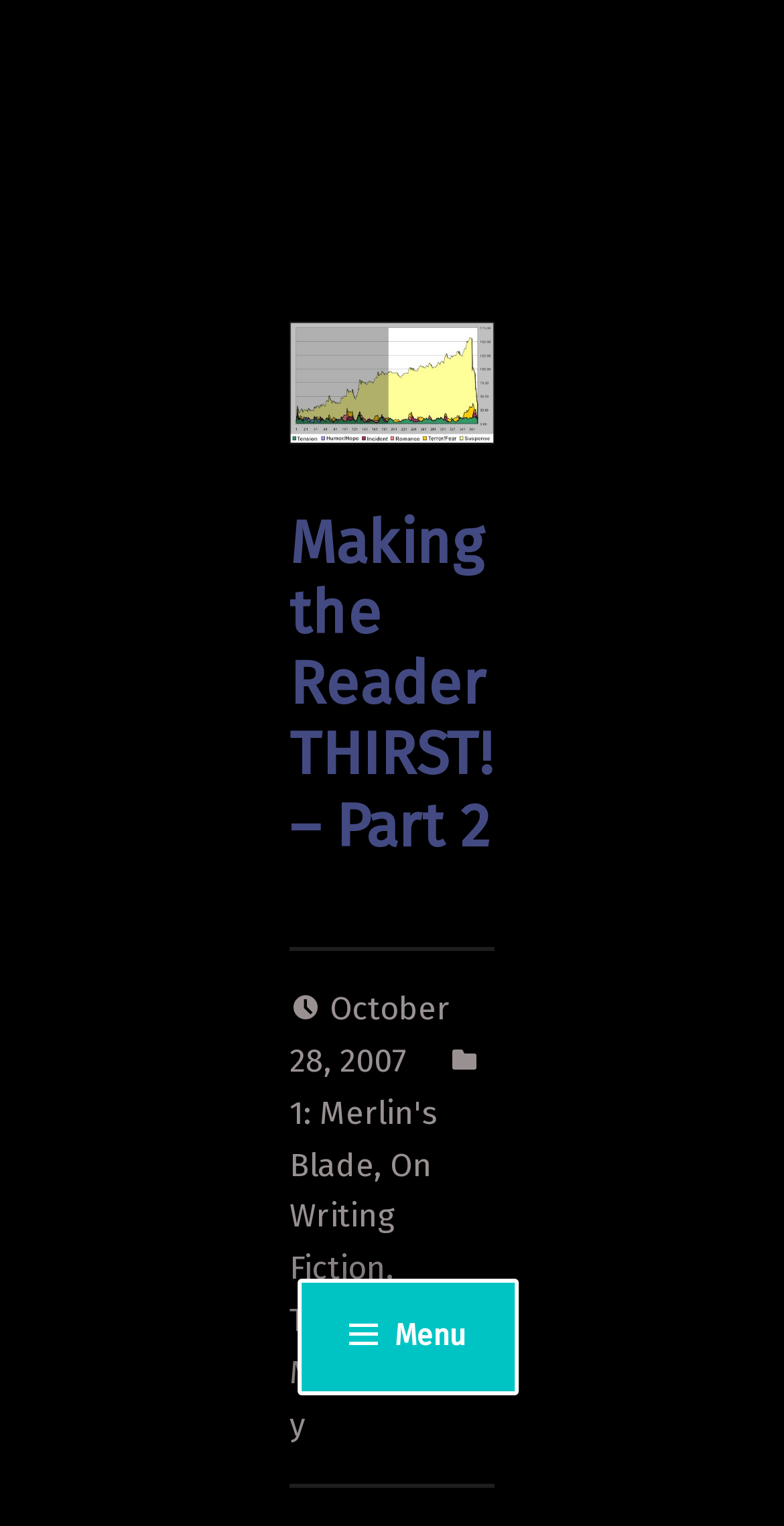What is the author's name?
Using the image, provide a concise answer in one word or a short phrase.

Robert Treskillard